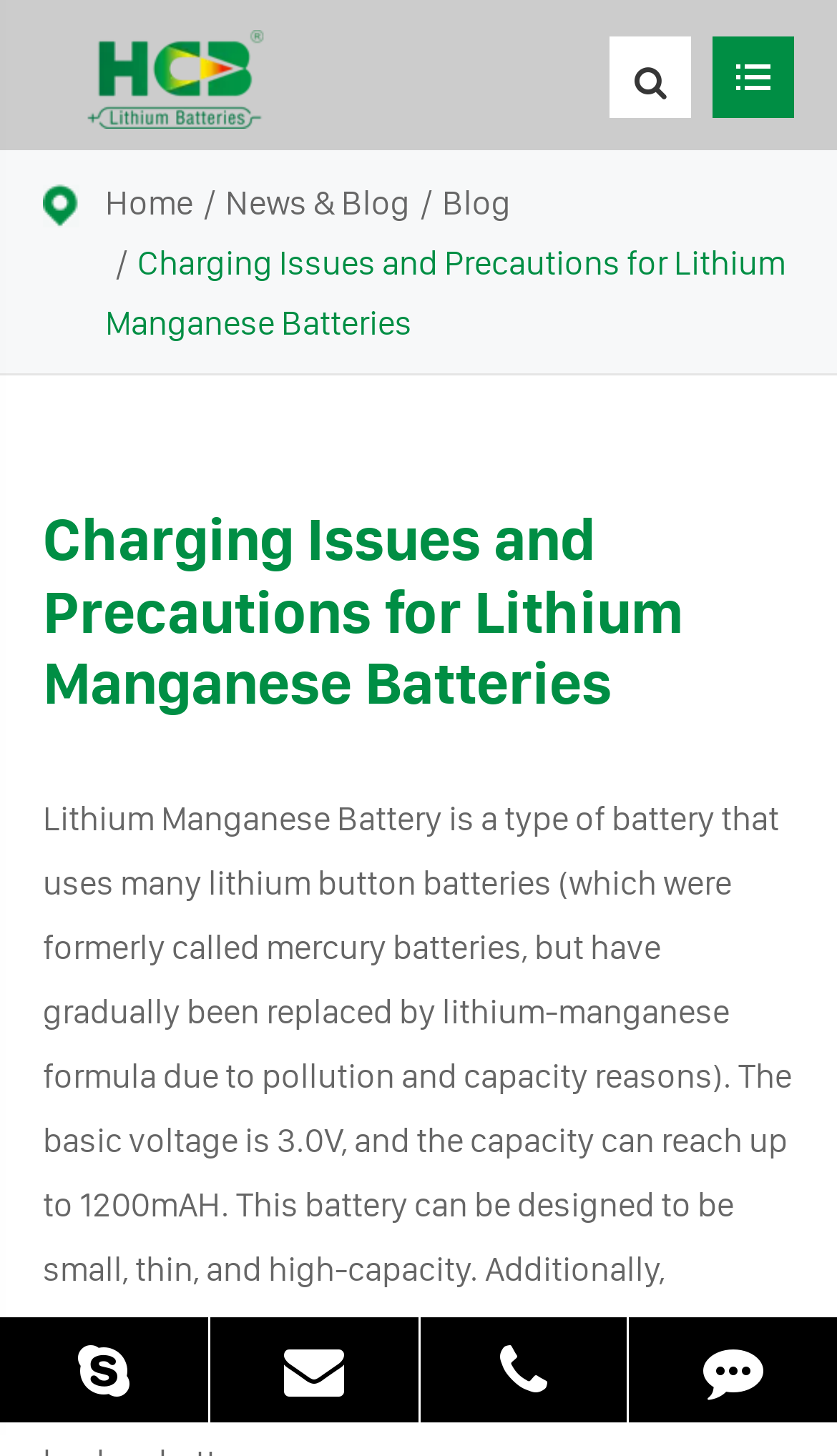Provide a brief response using a word or short phrase to this question:
What is the topic of the current webpage?

Charging Issues and Precautions for Lithium Manganese Batteries